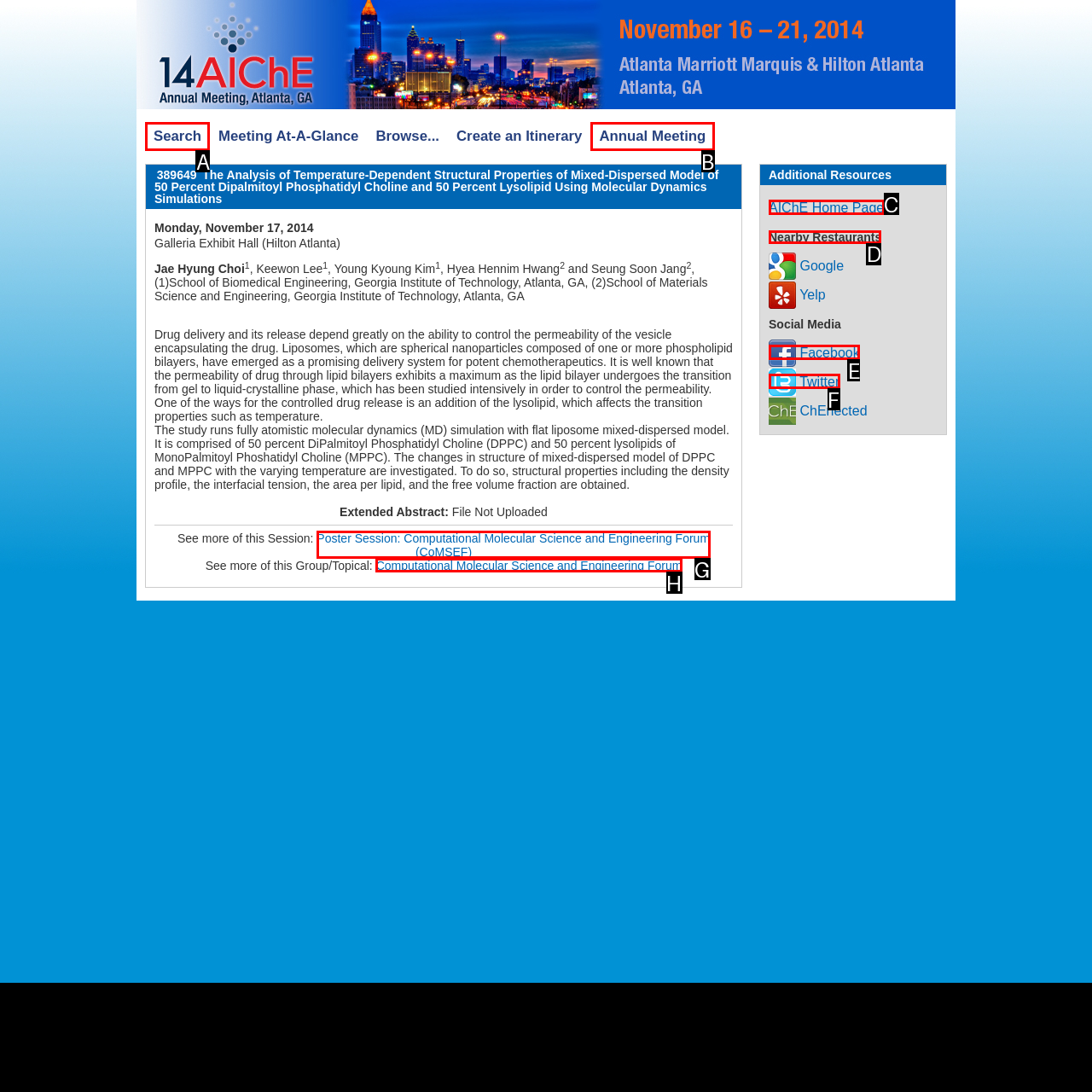Determine which option you need to click to execute the following task: Check nearby restaurants. Provide your answer as a single letter.

D